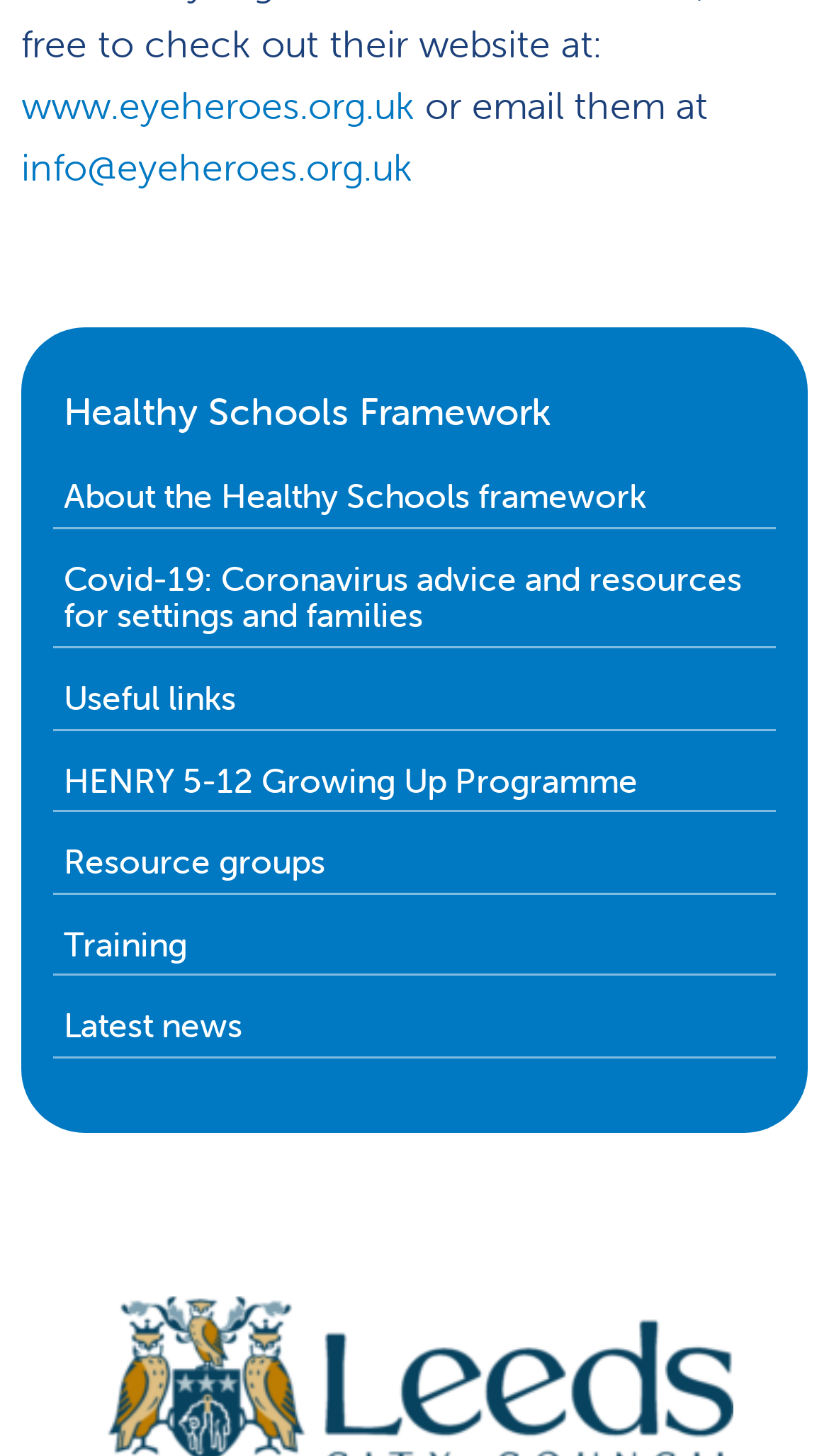Specify the bounding box coordinates of the area to click in order to follow the given instruction: "learn about the Healthy Schools Framework."

[0.064, 0.269, 0.936, 0.307]